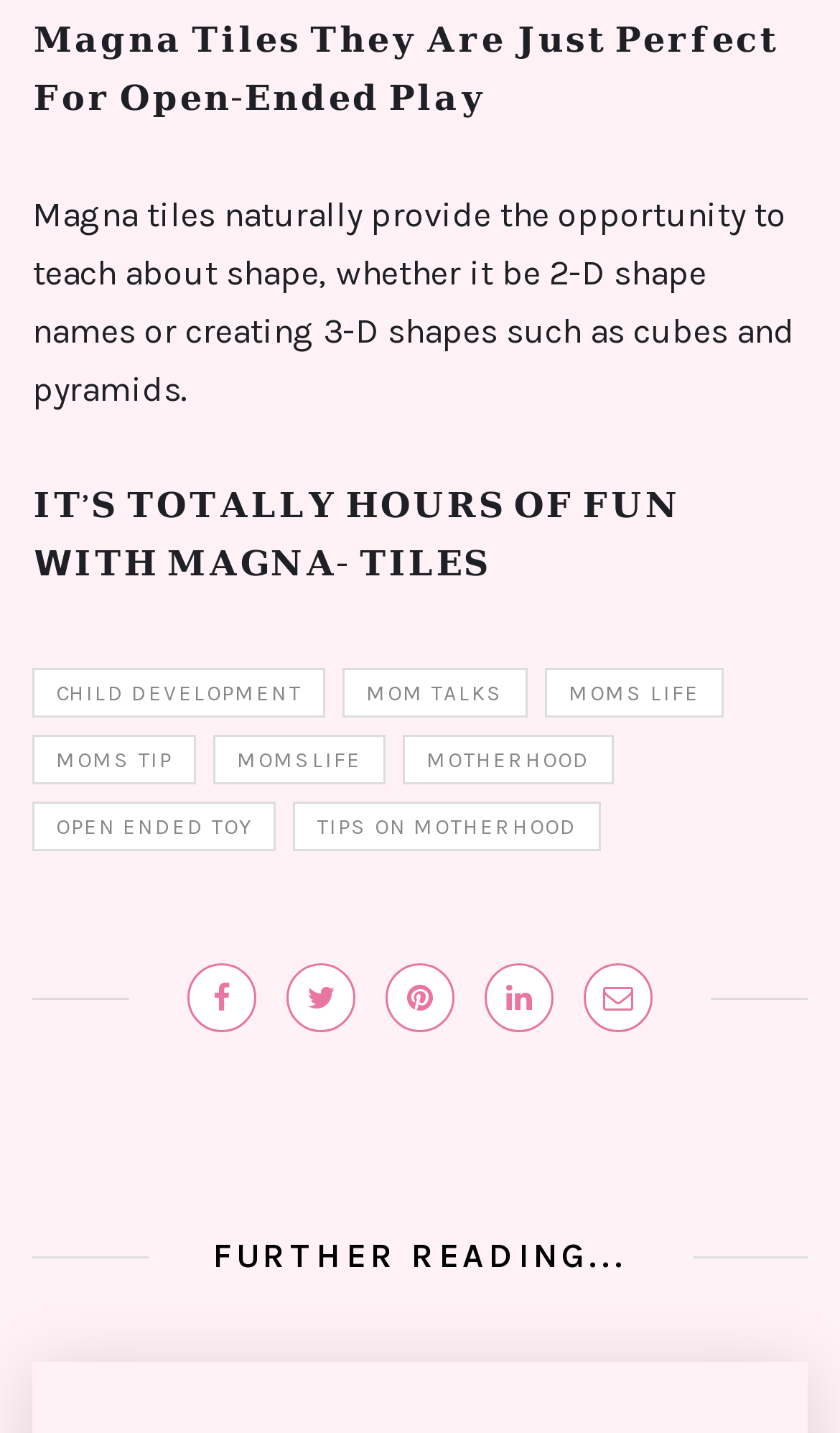Mark the bounding box of the element that matches the following description: "open ended toy".

[0.038, 0.559, 0.328, 0.594]